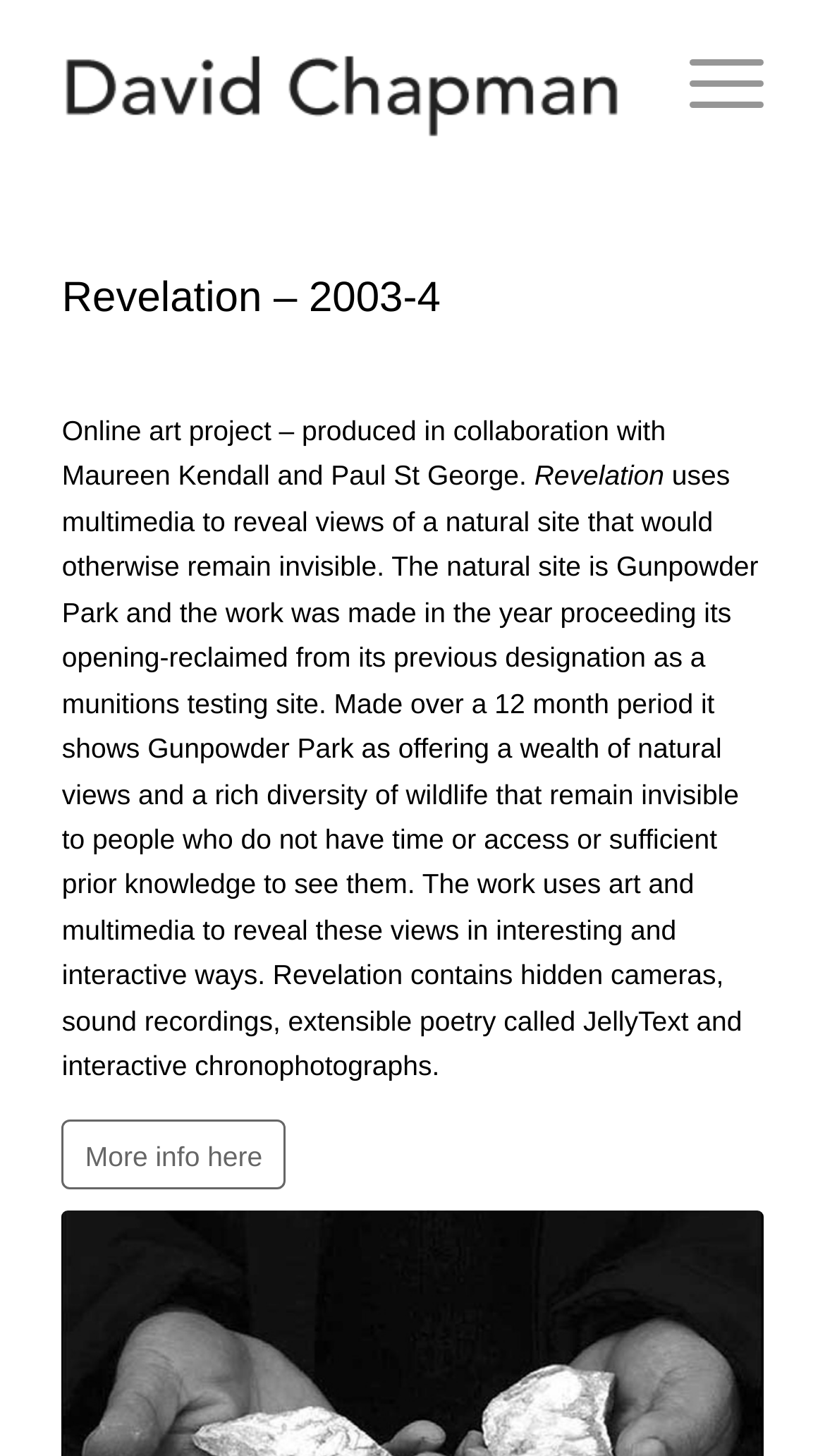What is the name of the natural site featured in the project?
Please provide a detailed answer to the question.

The answer can be found by reading the StaticText element that describes the project, which mentions that the natural site is Gunpowder Park.